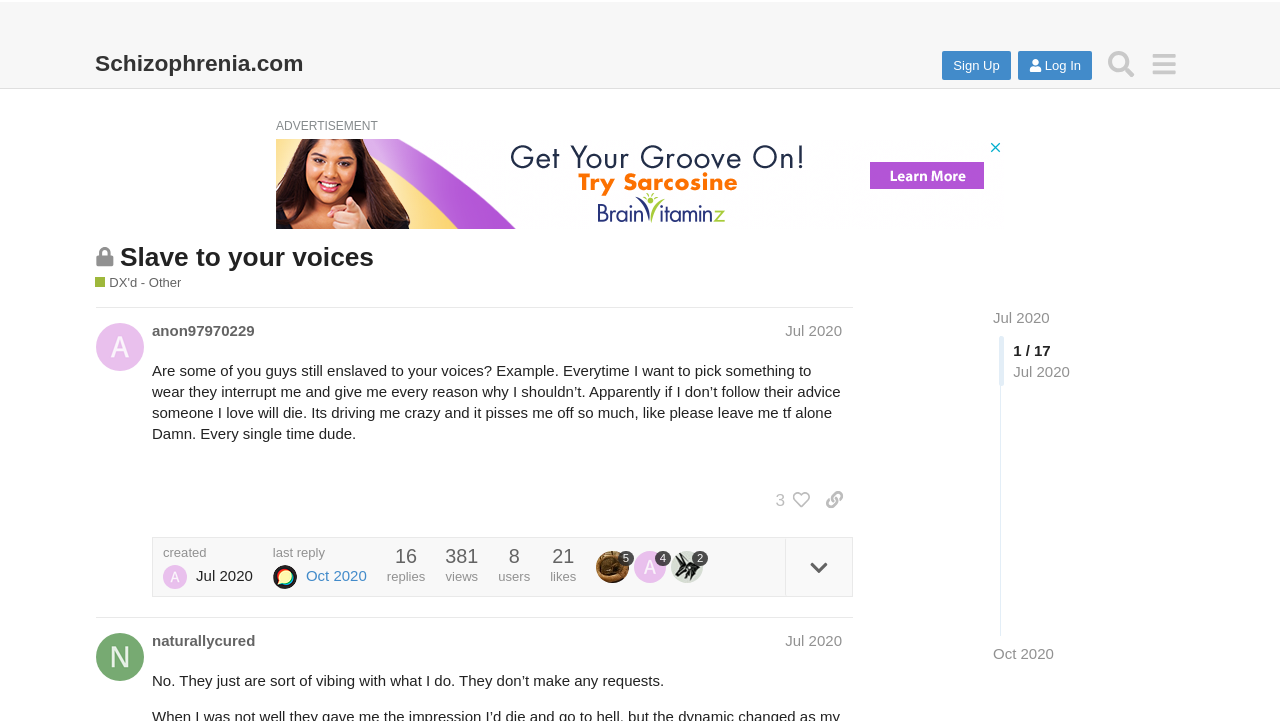Please identify the bounding box coordinates of the clickable area that will fulfill the following instruction: "Search for something". The coordinates should be in the format of four float numbers between 0 and 1, i.e., [left, top, right, bottom].

[0.859, 0.059, 0.892, 0.118]